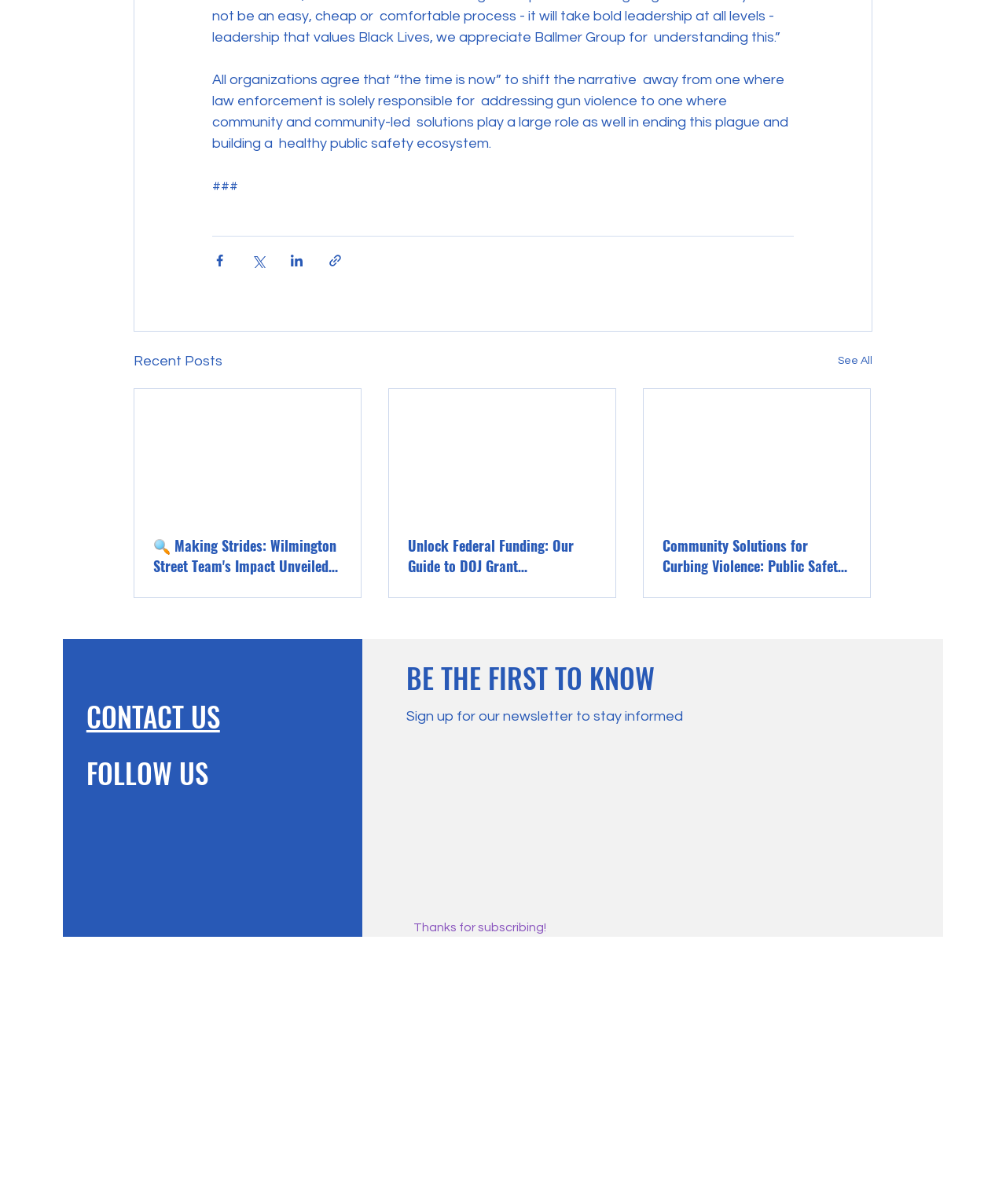Utilize the information from the image to answer the question in detail:
What is the purpose of the 'Share via' buttons?

The 'Share via' buttons, including Facebook, Twitter, LinkedIn, and link, are placed next to a block of text, suggesting that they are intended to share the content of that text.